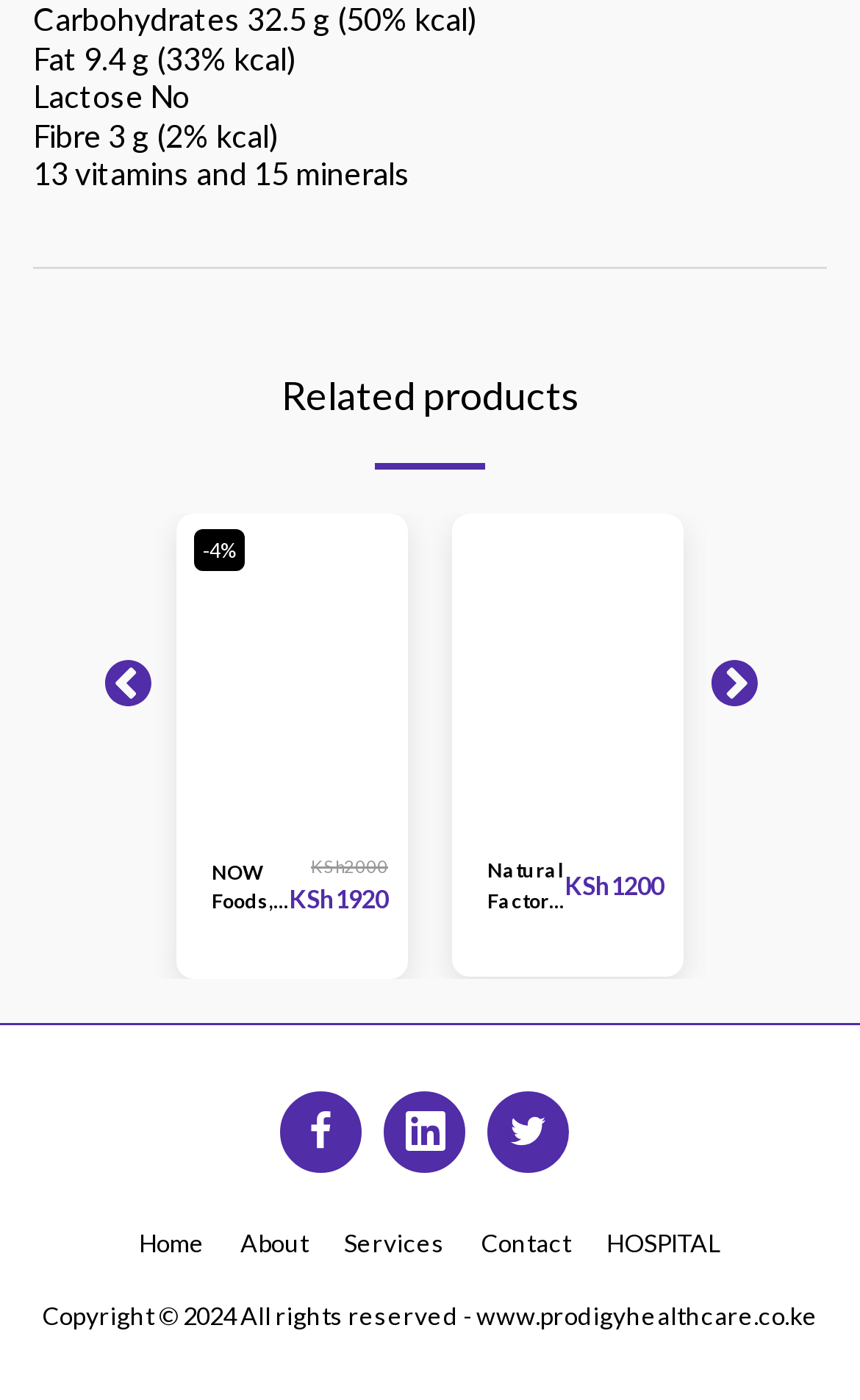Locate the bounding box coordinates of the area to click to fulfill this instruction: "Explore Natural Factors products". The bounding box should be presented as four float numbers between 0 and 1, in the order [left, top, right, bottom].

[0.567, 0.612, 0.656, 0.654]